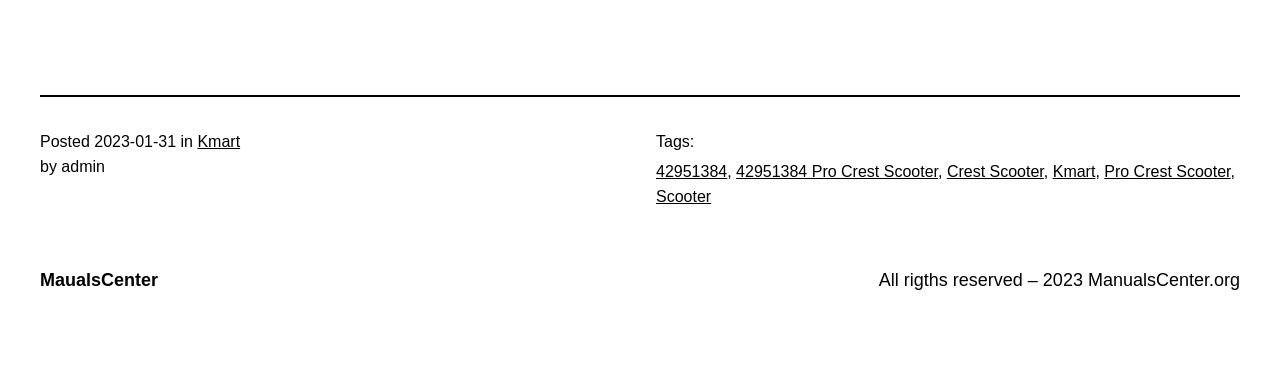Please give a one-word or short phrase response to the following question: 
Who posted the content?

admin